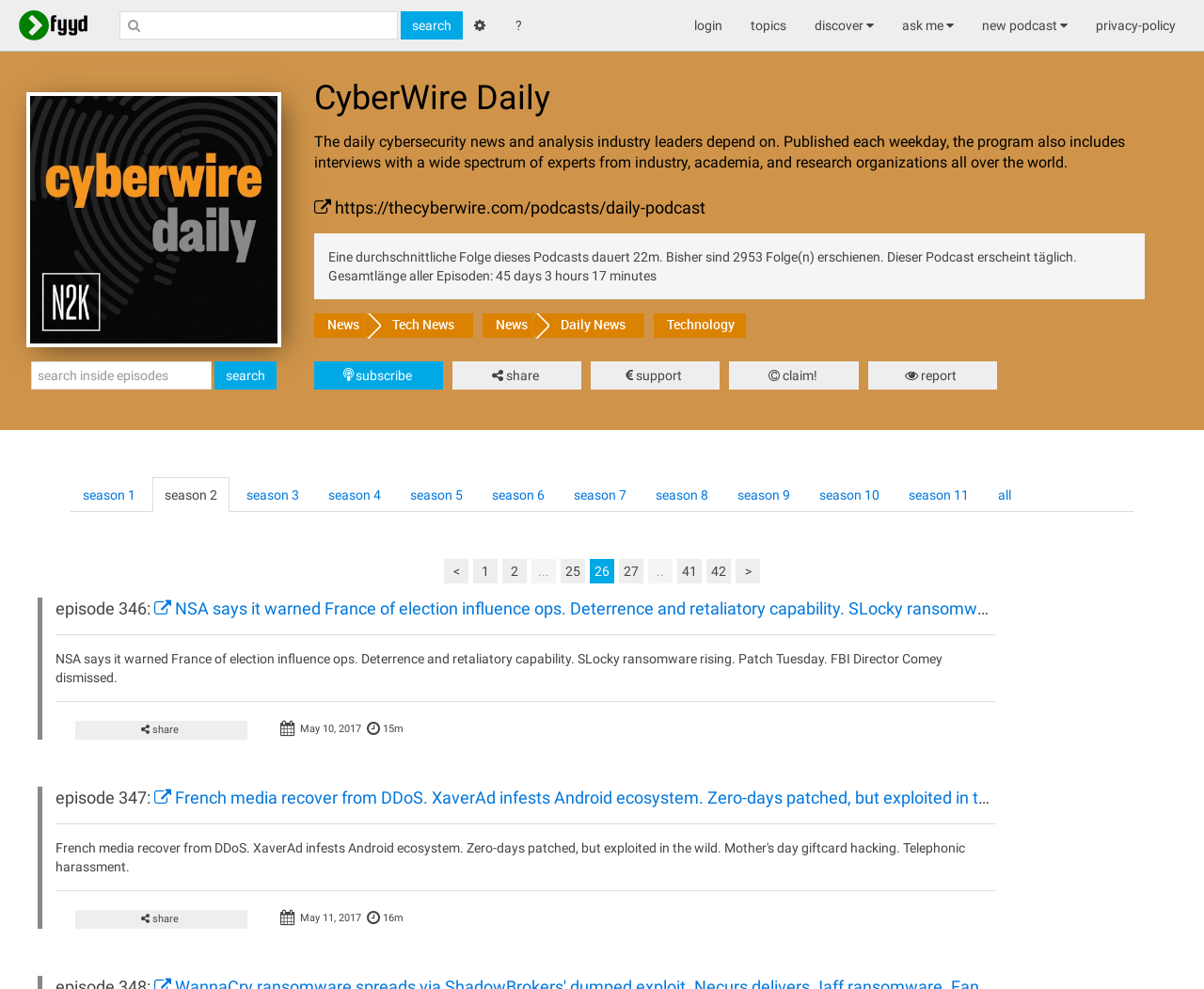Can you find the bounding box coordinates of the area I should click to execute the following instruction: "listen to the daily podcast"?

[0.261, 0.079, 0.457, 0.119]